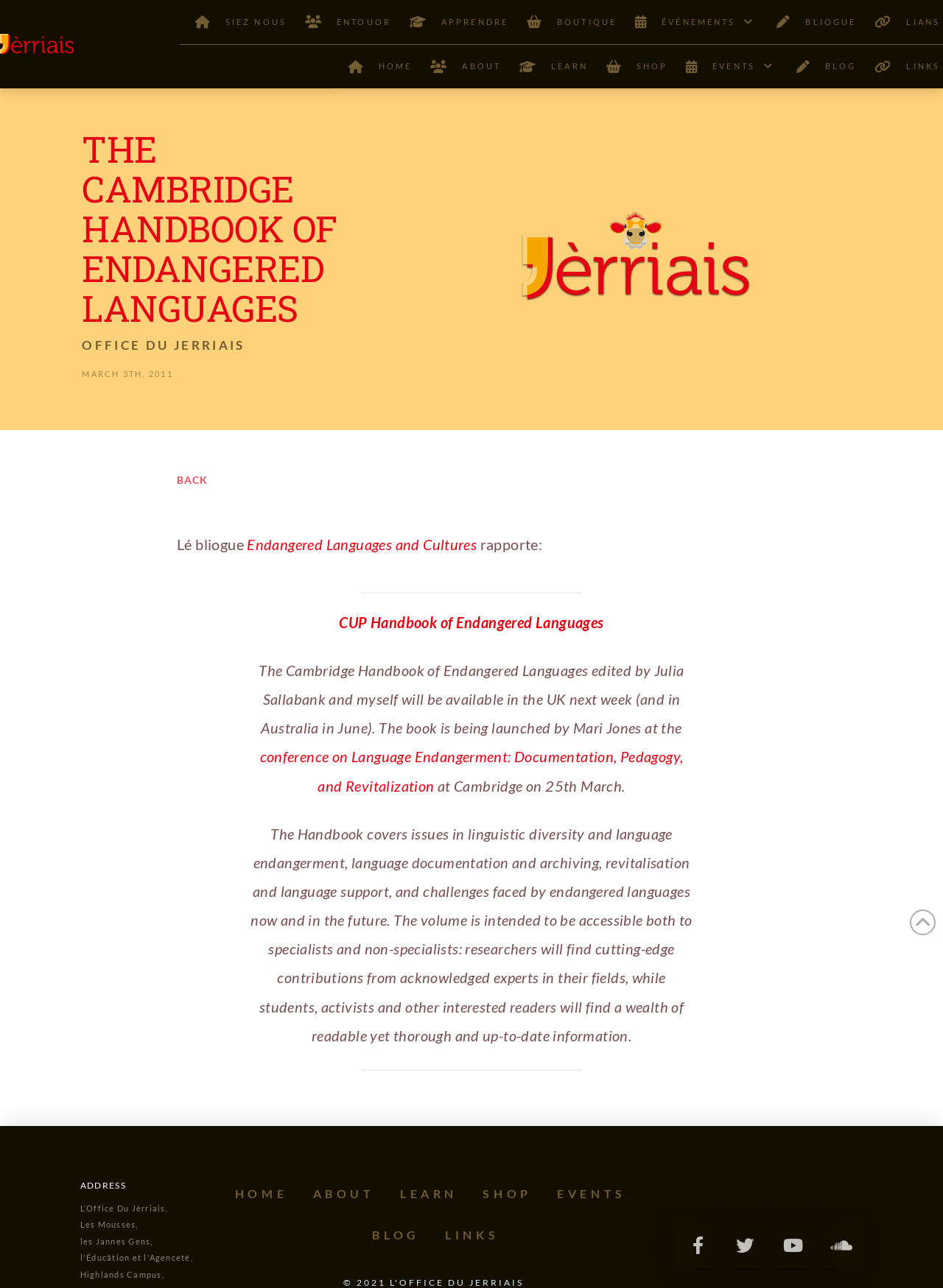What is the address of L’Office Du Jèrriais?
Based on the image, provide a one-word or brief-phrase response.

Les Mousses, les Jannes Gens, Highlands Campus